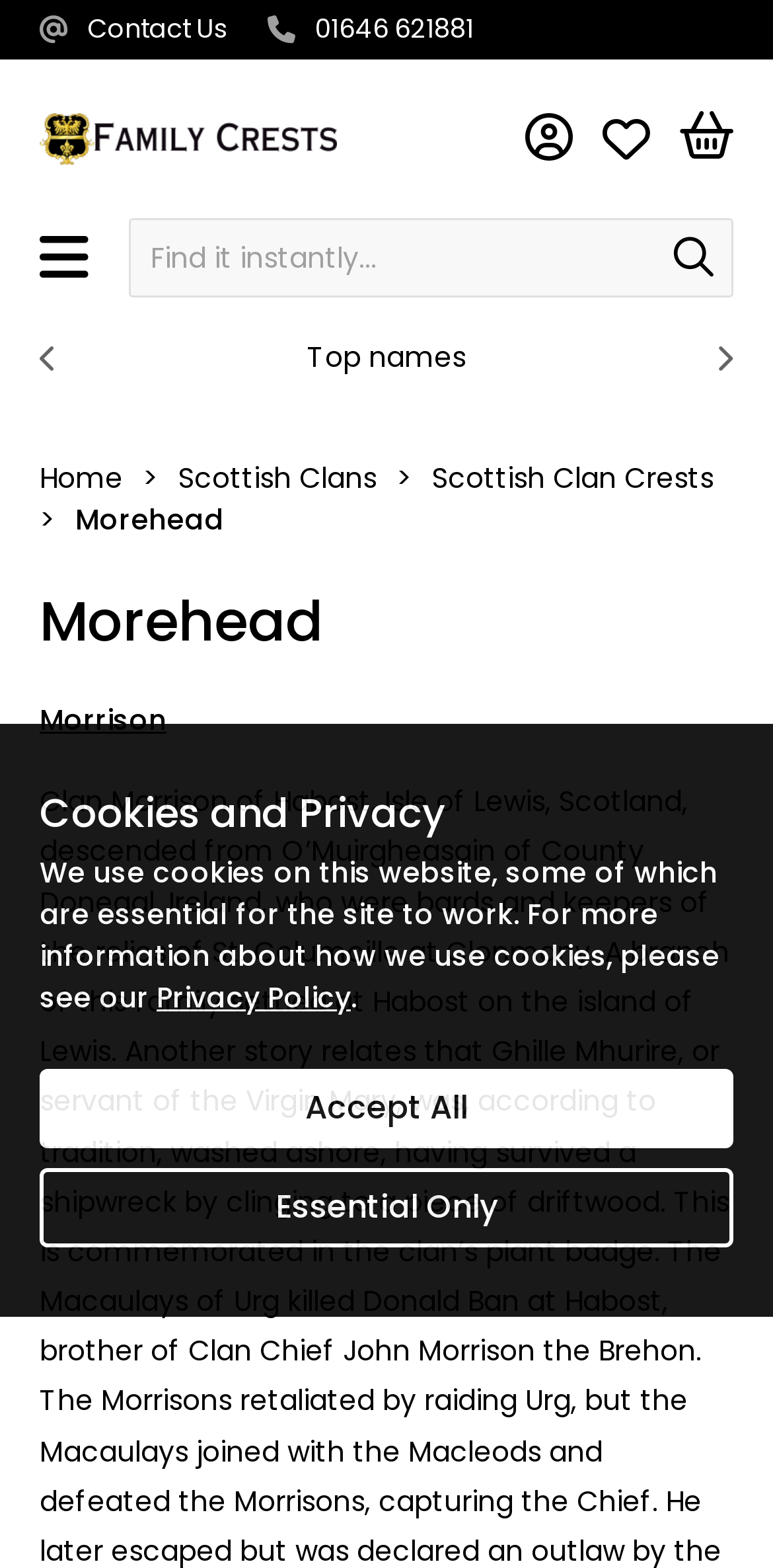Respond with a single word or phrase for the following question: 
What is the name of the clan being featured?

Morehead